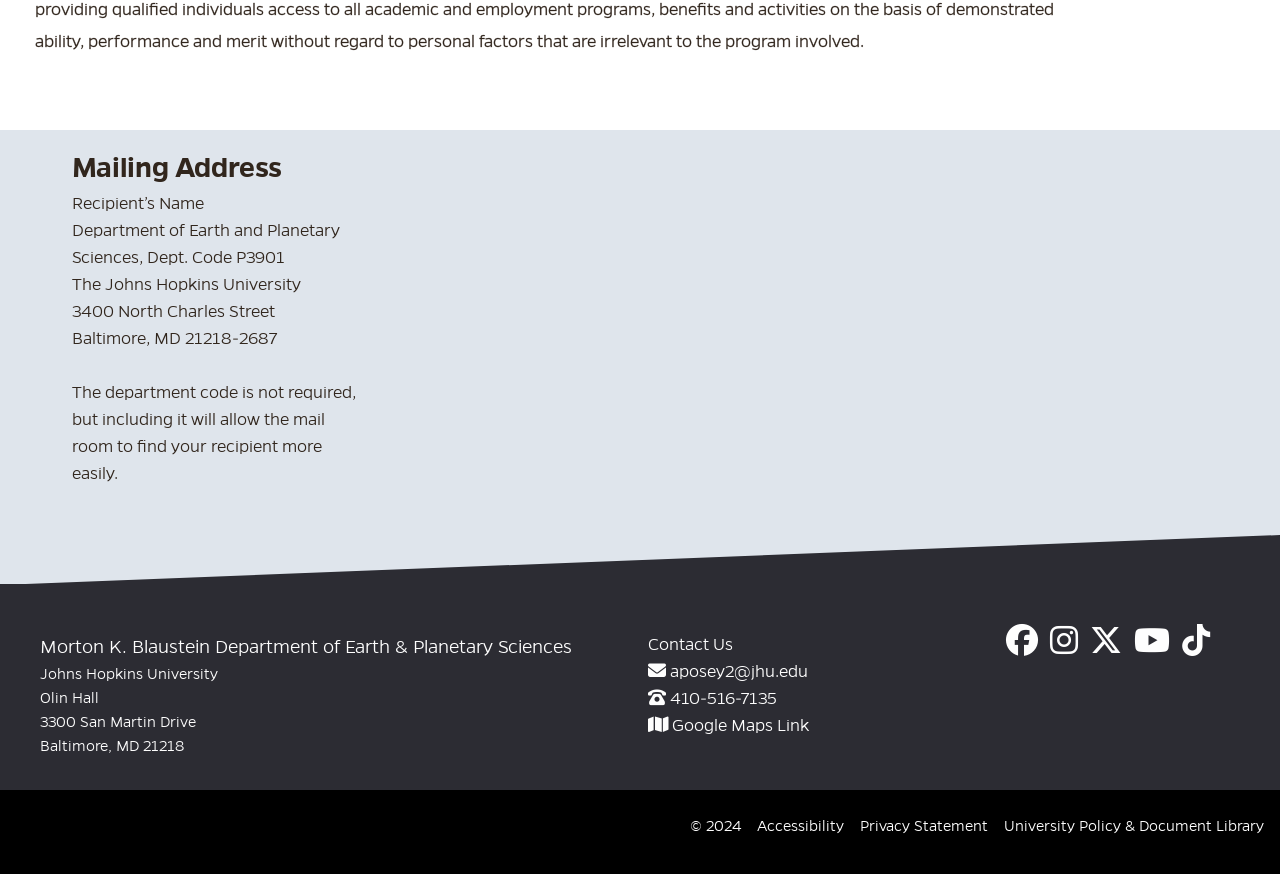Please identify the bounding box coordinates of the clickable area that will allow you to execute the instruction: "Visit Facebook page".

[0.786, 0.731, 0.817, 0.749]